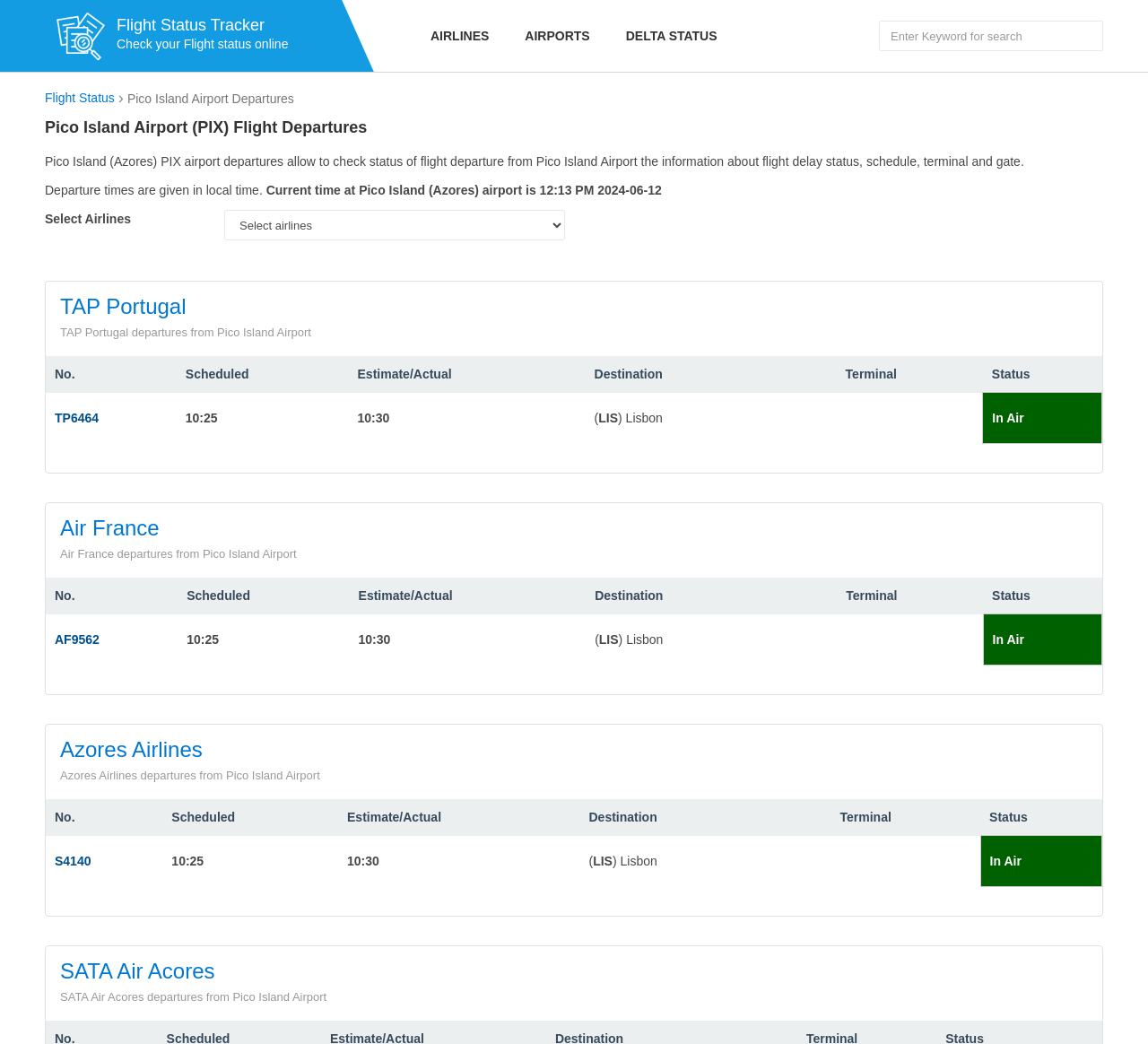Please find the bounding box coordinates in the format (top-left x, top-left y, bottom-right x, bottom-right y) for the given element description. Ensure the coordinates are floating point numbers between 0 and 1. Description: S4140

[0.048, 0.818, 0.079, 0.832]